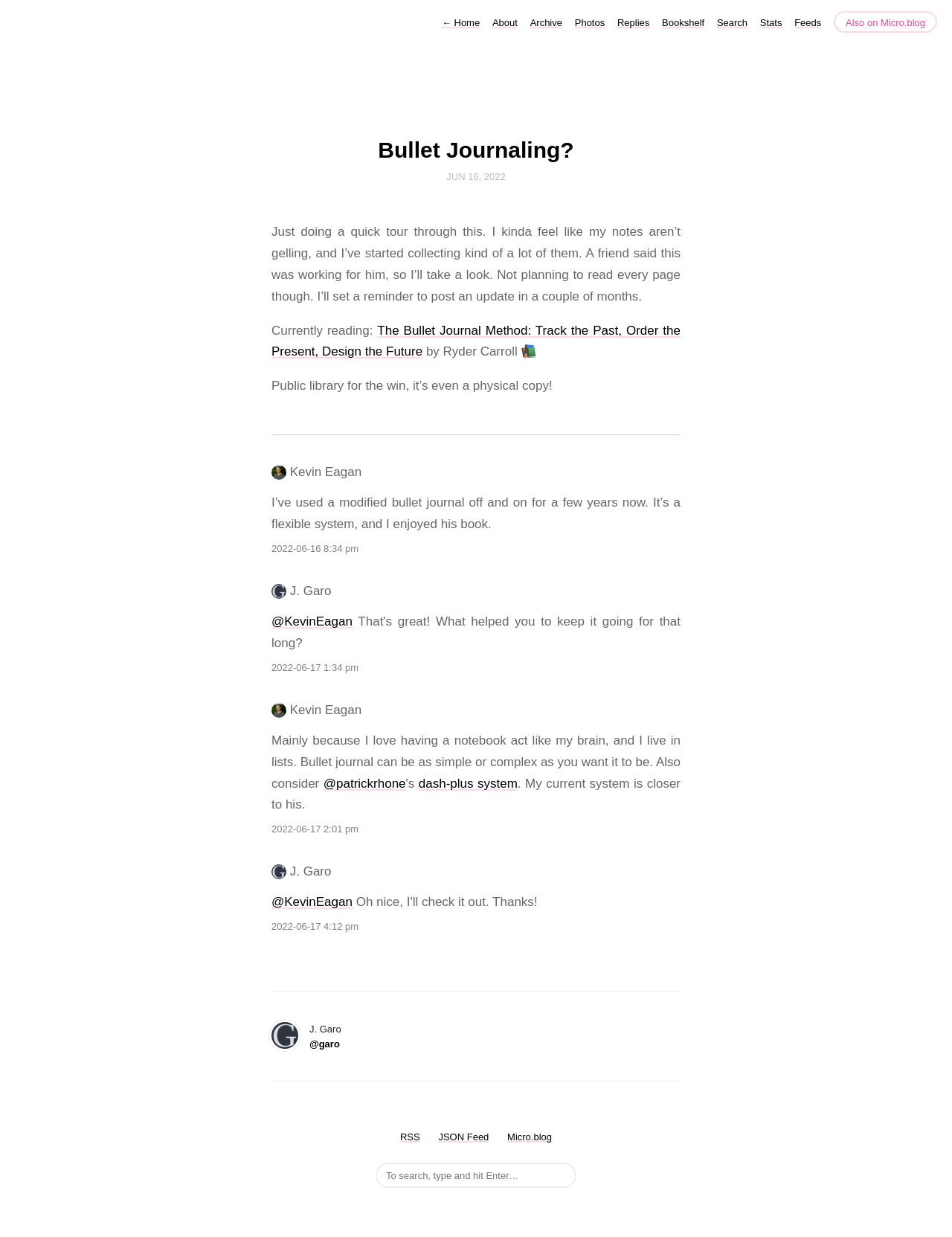Identify the bounding box for the element characterized by the following description: "← Home".

[0.464, 0.014, 0.504, 0.023]